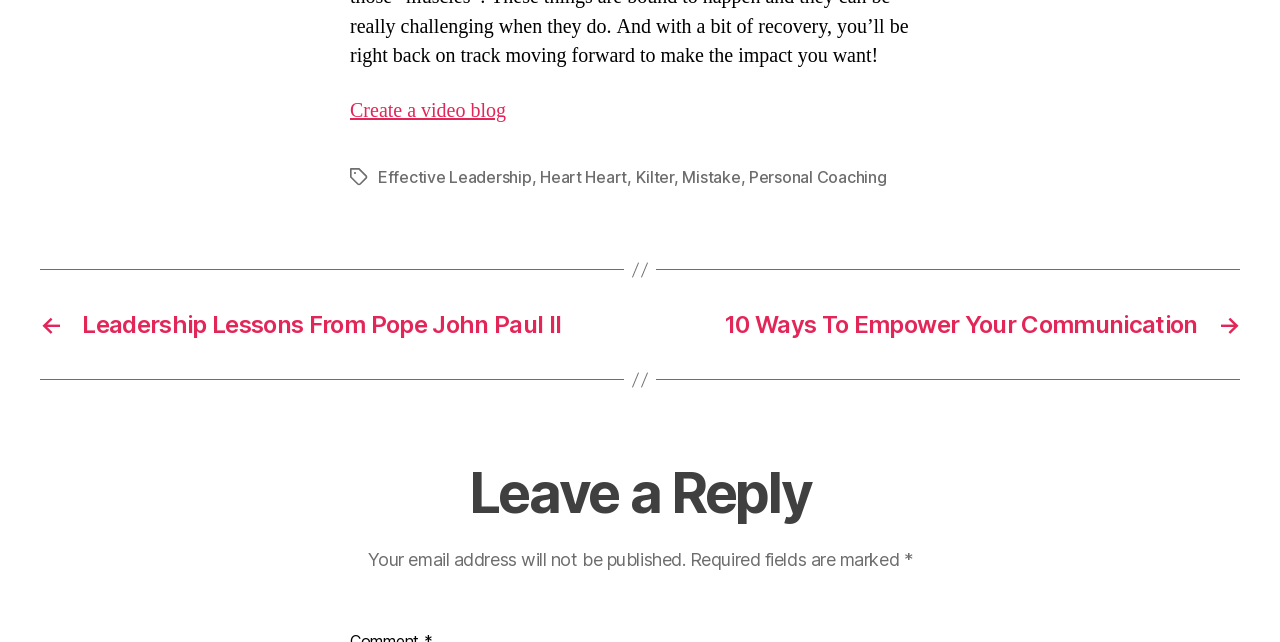What is the purpose of the section below the posts? Based on the image, give a response in one word or a short phrase.

Leave a Reply